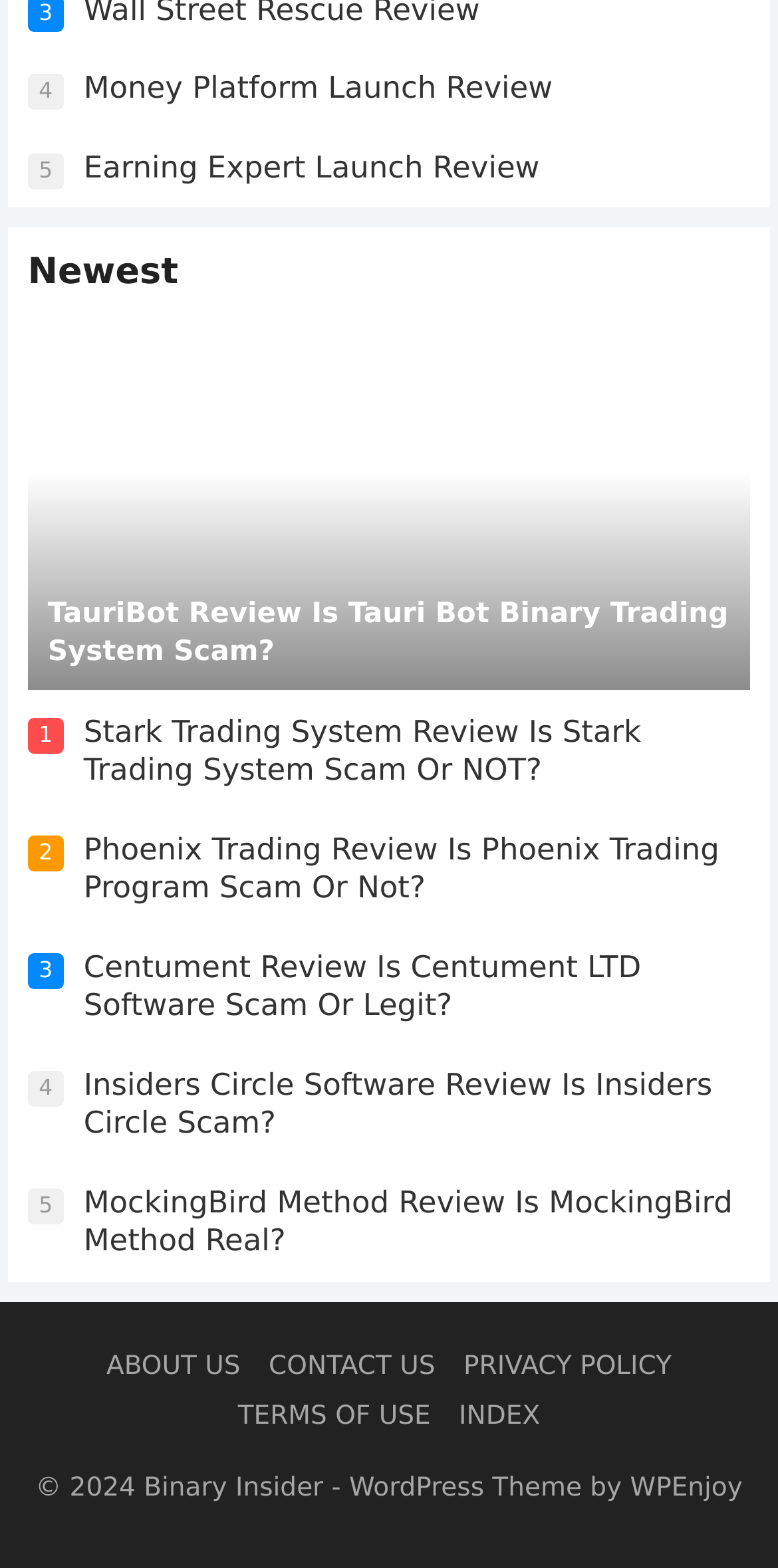Please specify the bounding box coordinates of the clickable section necessary to execute the following command: "Go to the INDEX page".

[0.59, 0.894, 0.694, 0.913]